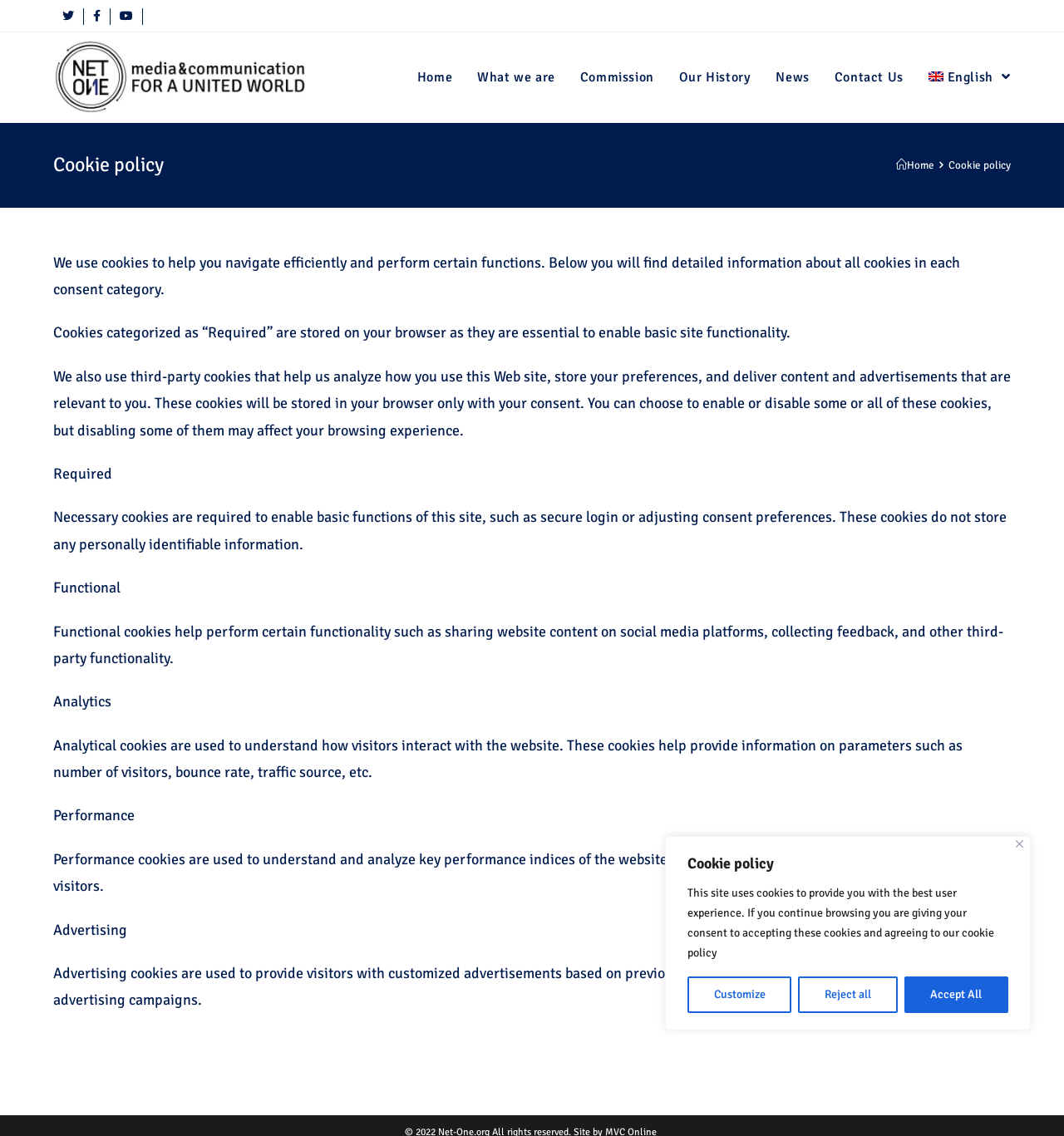Please determine the bounding box coordinates for the element that should be clicked to follow these instructions: "Click the Accept All button".

[0.85, 0.86, 0.948, 0.892]